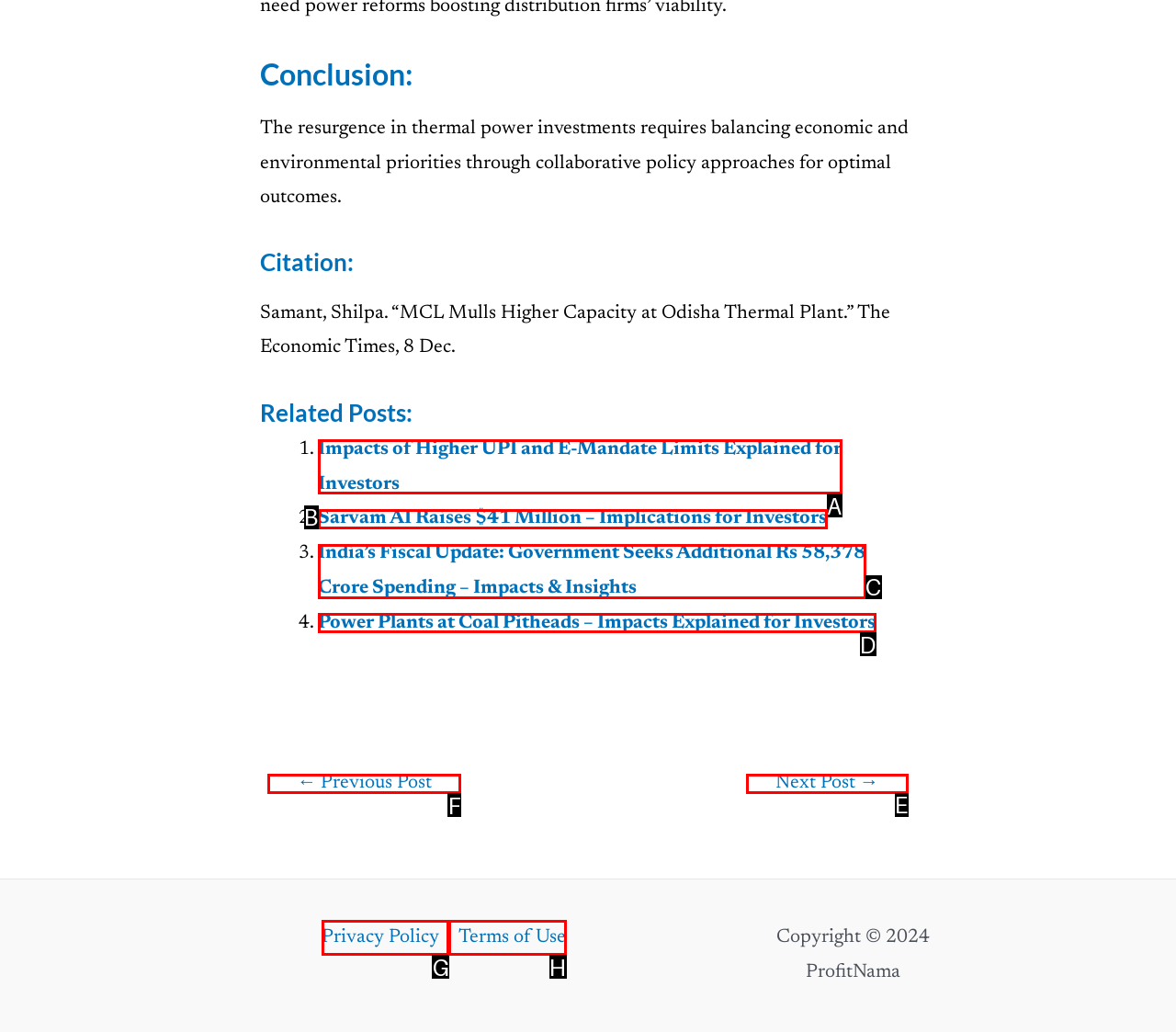Indicate the HTML element to be clicked to accomplish this task: Go to previous post Respond using the letter of the correct option.

F